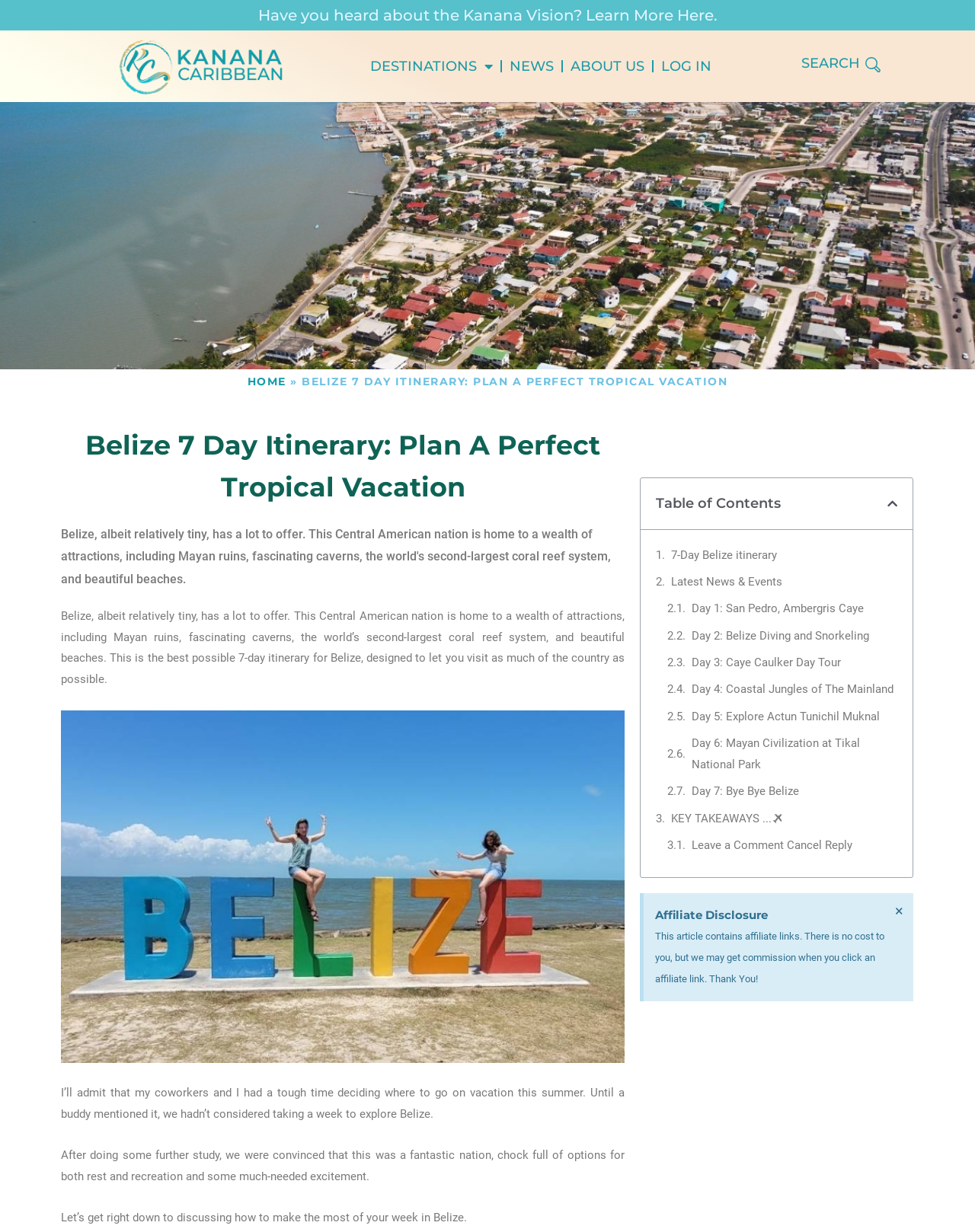Find the bounding box coordinates of the element to click in order to complete the given instruction: "Go to the home page."

None